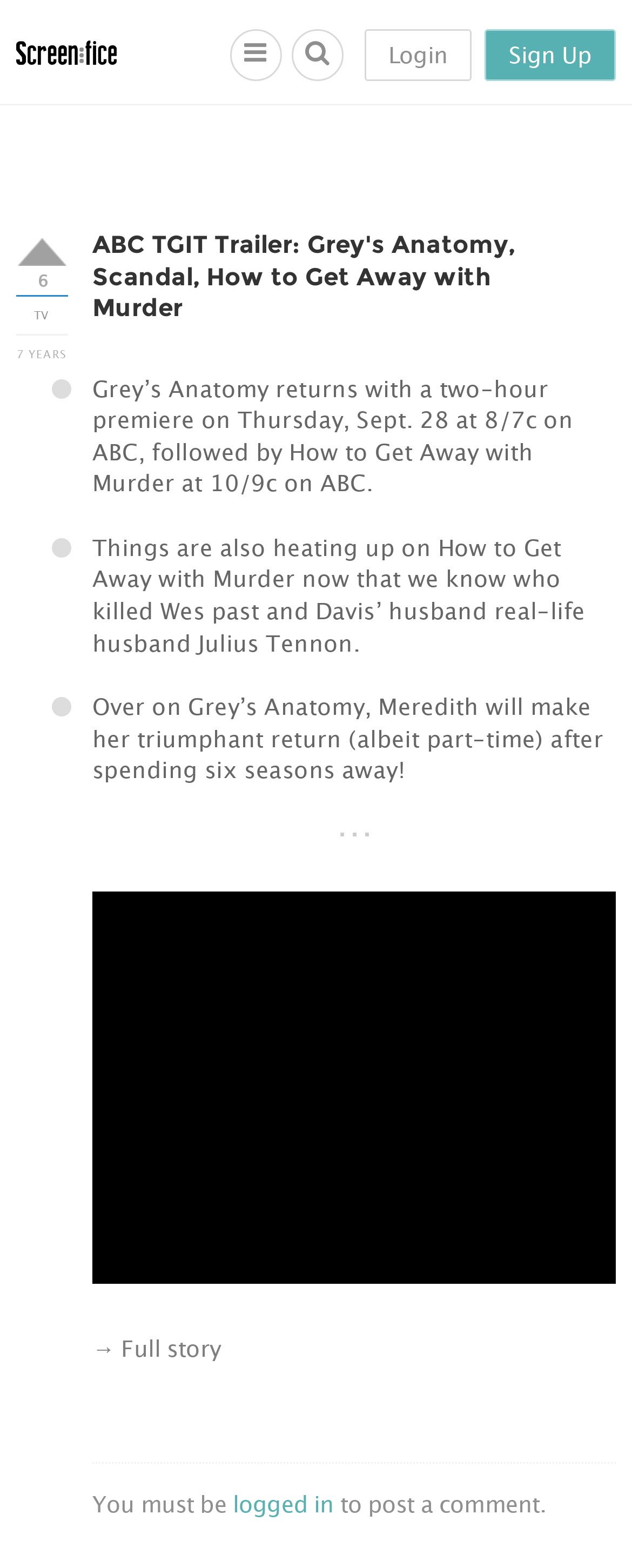Can you specify the bounding box coordinates for the region that should be clicked to fulfill this instruction: "Sign up for an account".

[0.767, 0.019, 0.974, 0.052]